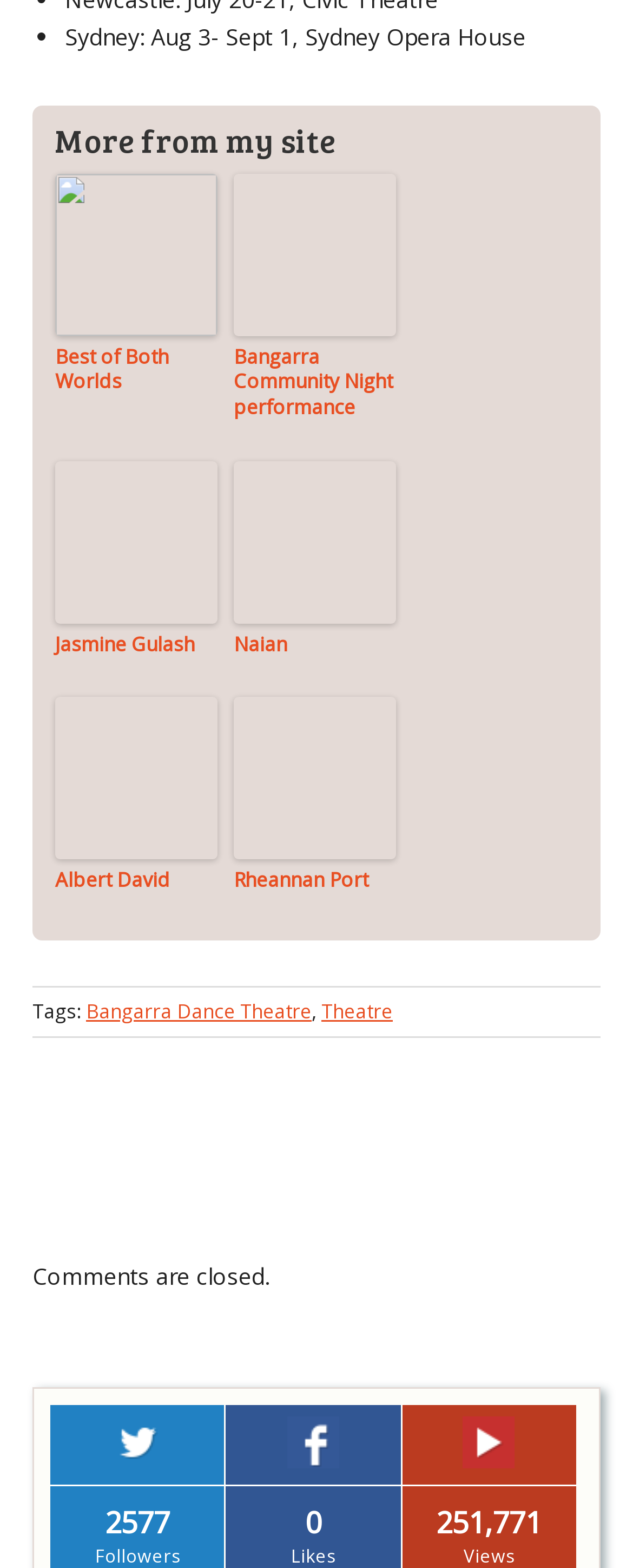Locate the bounding box coordinates of the clickable region necessary to complete the following instruction: "View the image of Jasmine Gulash". Provide the coordinates in the format of four float numbers between 0 and 1, i.e., [left, top, right, bottom].

[0.087, 0.294, 0.344, 0.397]